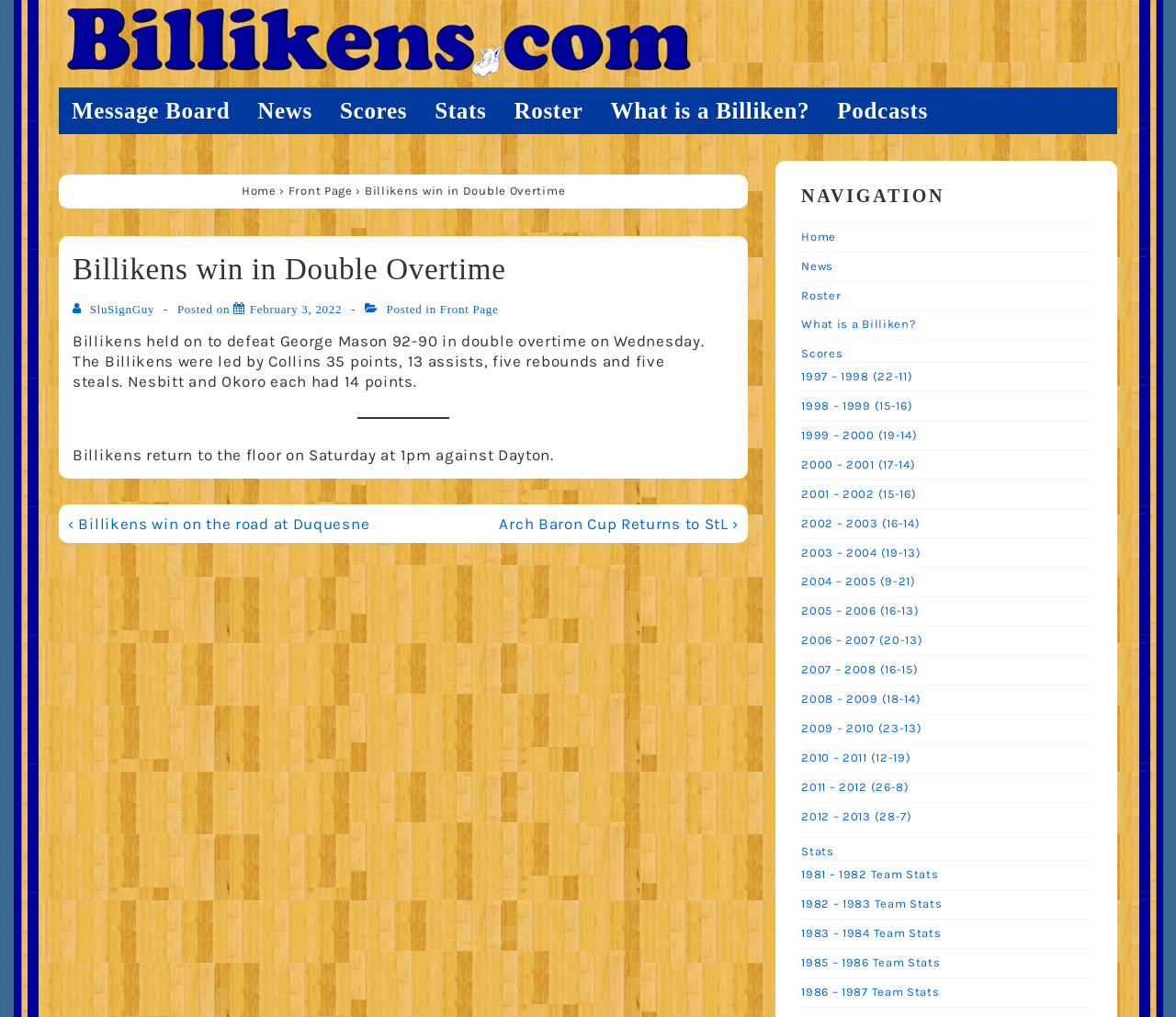Determine the bounding box coordinates of the clickable element to complete this instruction: "Check the 'Stats' menu". Provide the coordinates in the format of four float numbers between 0 and 1, [left, top, right, bottom].

[0.681, 0.831, 0.709, 0.844]